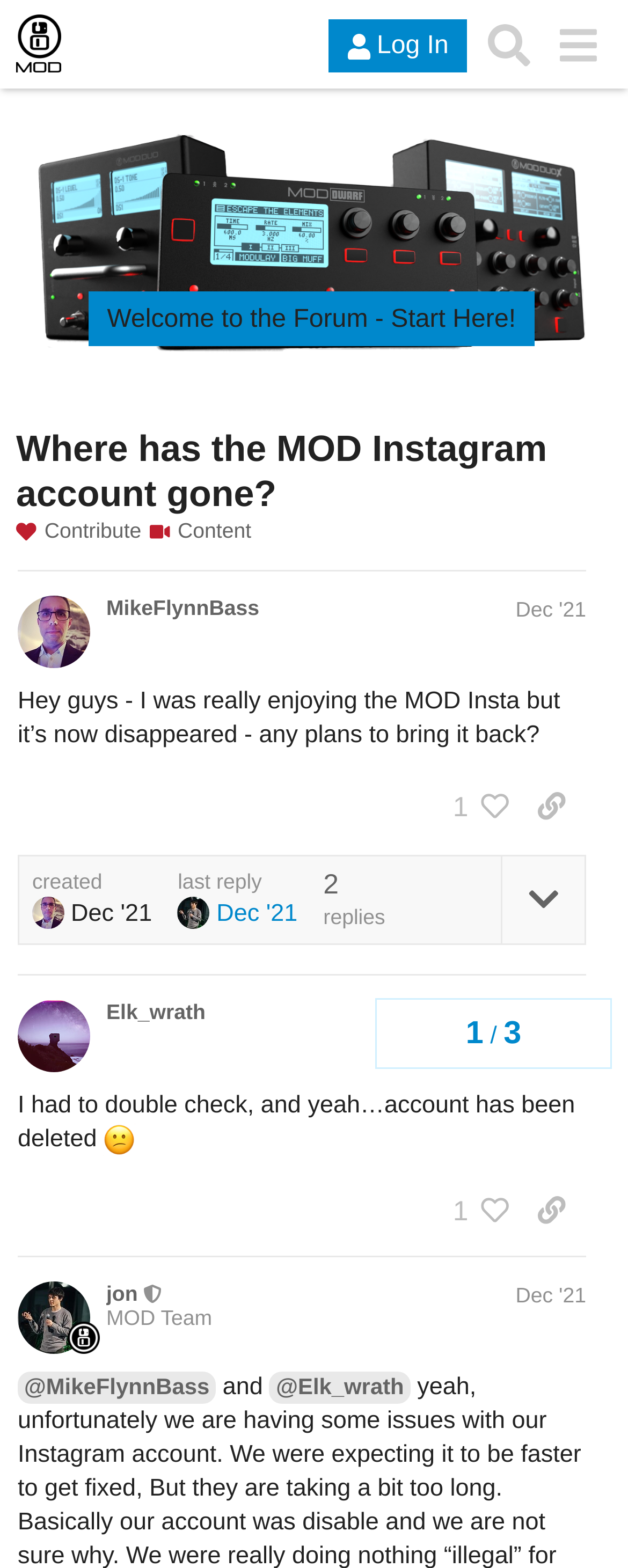Identify the bounding box coordinates of the area you need to click to perform the following instruction: "Search for topics".

[0.755, 0.007, 0.865, 0.05]